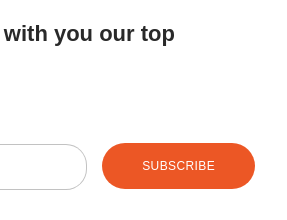Please provide a comprehensive answer to the question based on the screenshot: What is the purpose of the user engagement section?

The user engagement section, which includes the 'SUBSCRIBE' button and the prompt to fill in email addresses, aims to encourage users to subscribe for updates on top stories, thereby keeping them informed with the latest news and stories.